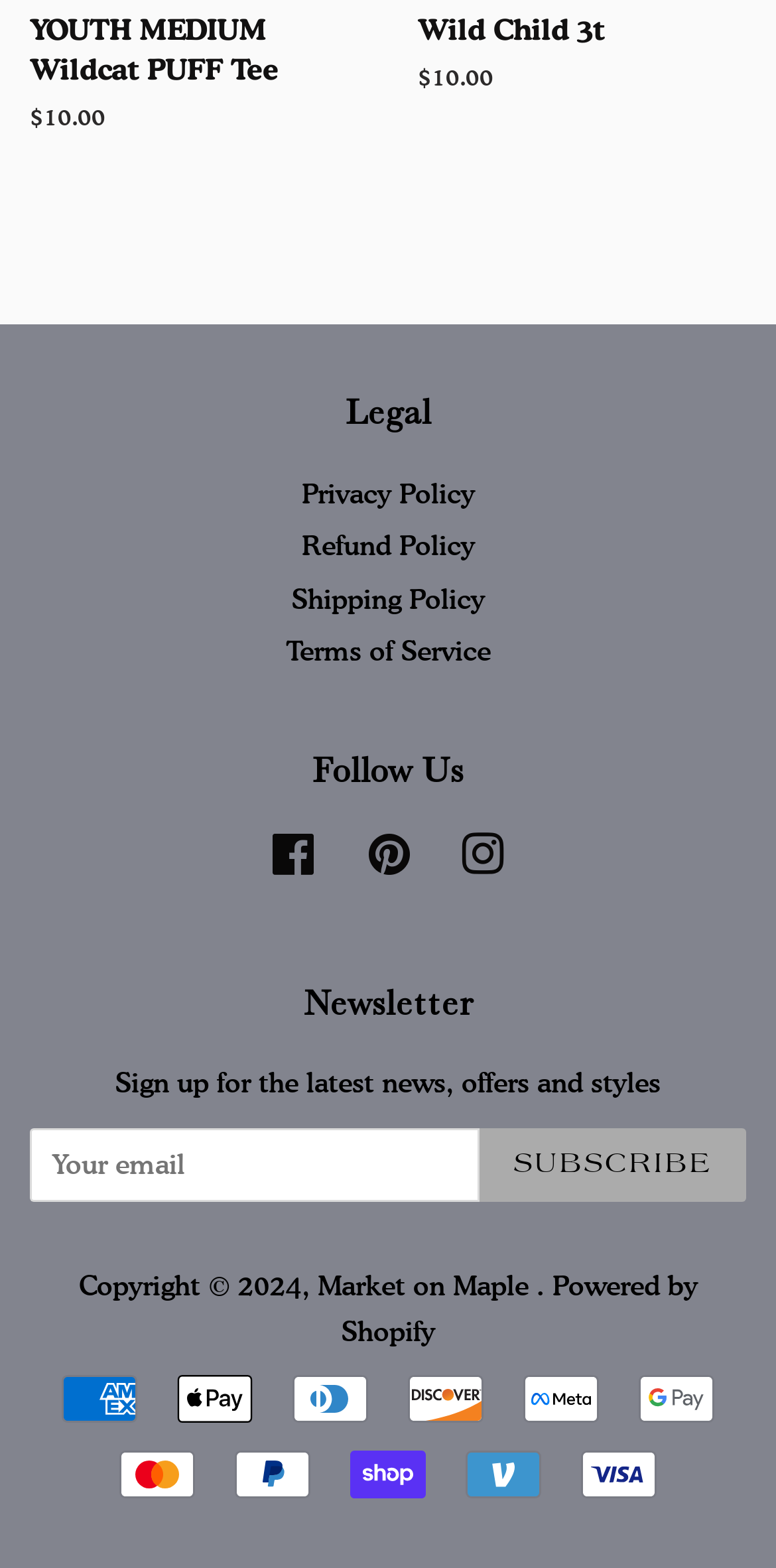Using the webpage screenshot, find the UI element described by Powered by Shopify. Provide the bounding box coordinates in the format (top-left x, top-left y, bottom-right x, bottom-right y), ensuring all values are floating point numbers between 0 and 1.

[0.44, 0.809, 0.899, 0.86]